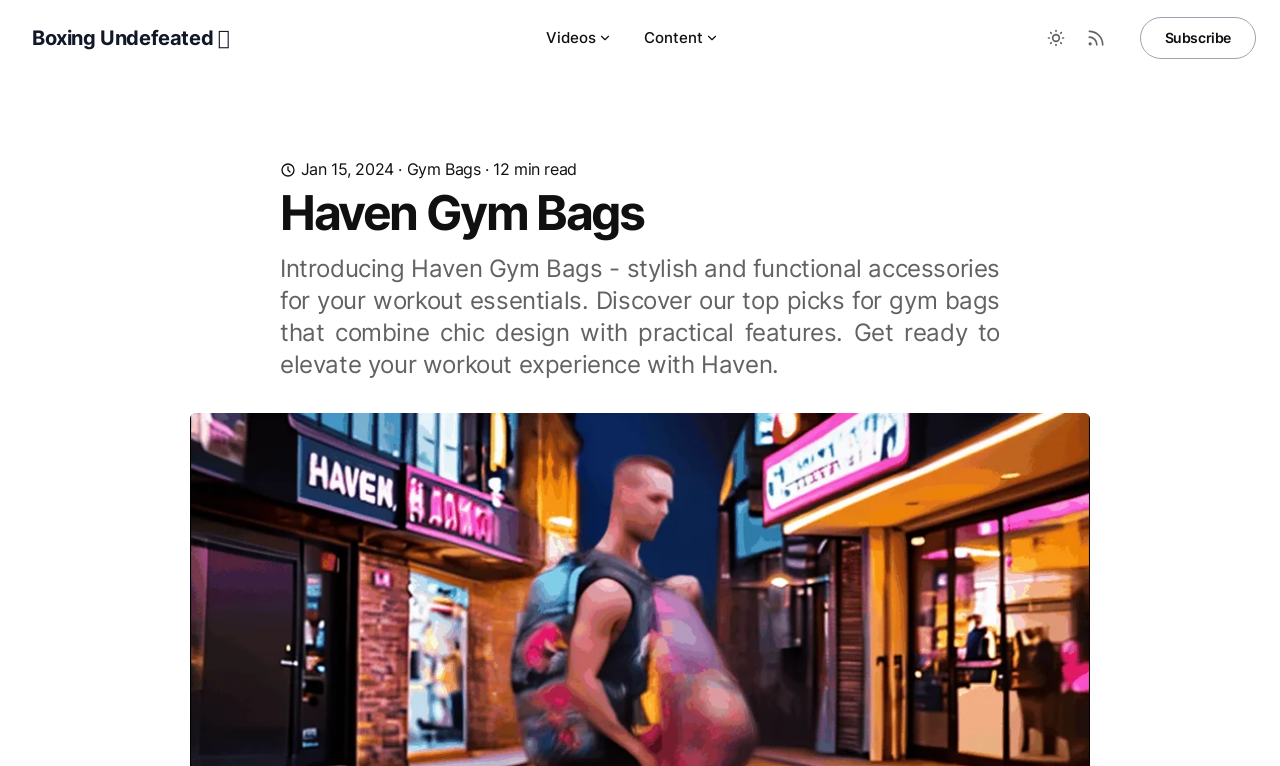Answer this question in one word or a short phrase: What type of content is available on this webpage?

Article